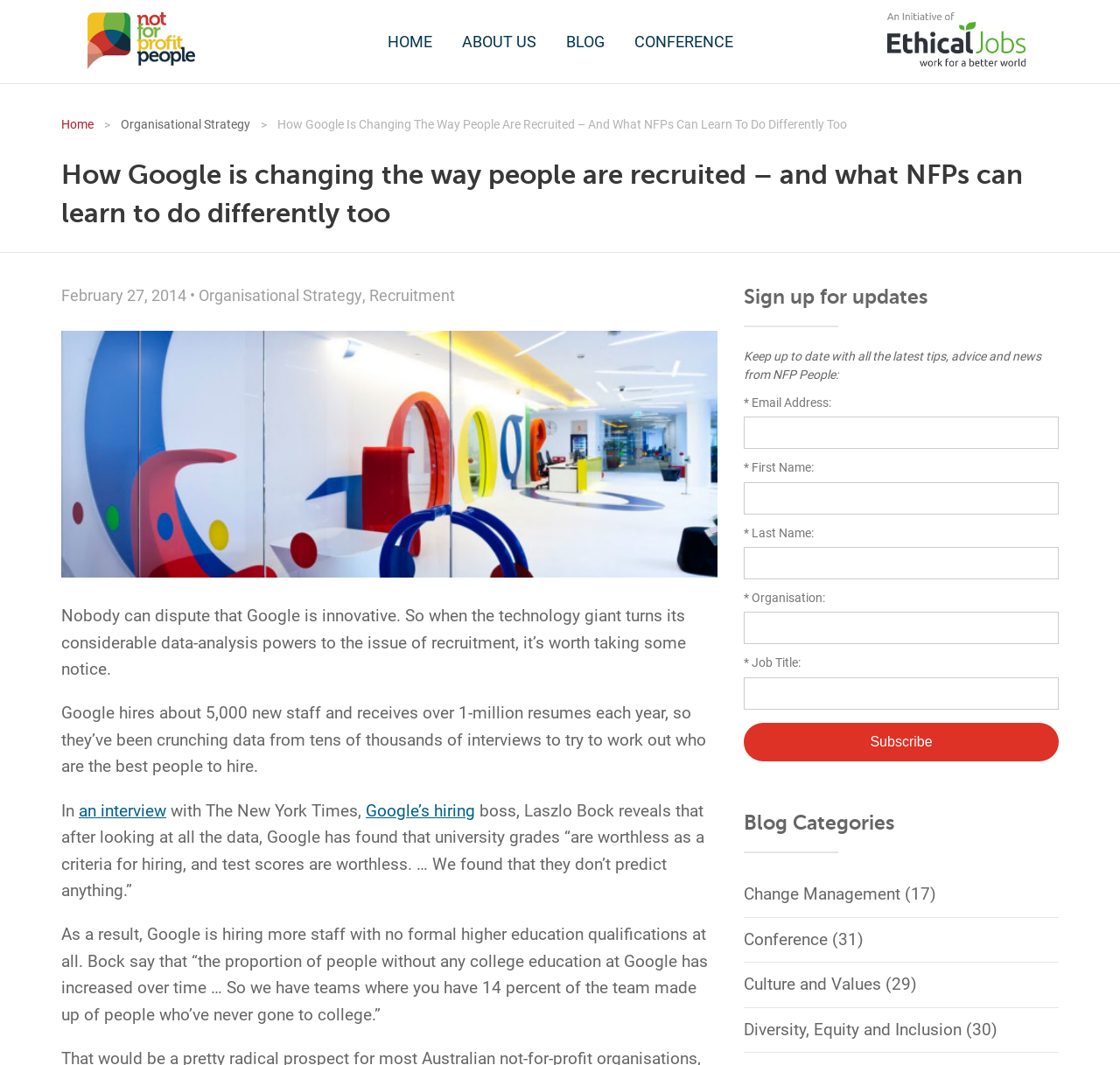Explain the contents of the webpage comprehensively.

This webpage is about how Google is changing the way people are recruited, and what non-profit organizations (NFPs) can learn from their approach. The page has a navigation menu at the top with links to "HOME", "ABOUT US", "BLOG", and "CONFERENCE". Below the navigation menu, there is a secondary menu with links to "Home" and "Organisational Strategy".

The main content of the page is an article with a heading that reads "How Google is changing the way people are recruited – and what NFPs can learn to do differently too". The article is divided into several paragraphs, with an image of Google jobs on the left side. The text discusses how Google hires about 5,000 new staff and receives over 1 million resumes each year, and how they have found that university grades and test scores are not good predictors of a candidate's success.

On the right side of the page, there is a section with a heading "Sign up for updates" where users can enter their email address, first name, last name, organization, and job title to receive updates from NFP People. Below this section, there is a list of blog categories with links to "Change Management", "Conference", "Culture and Values", and "Diversity, Equity and Inclusion", each with a number of articles in parentheses.

Overall, the page has a clean and organized layout, with a focus on the article and a clear call-to-action to sign up for updates.